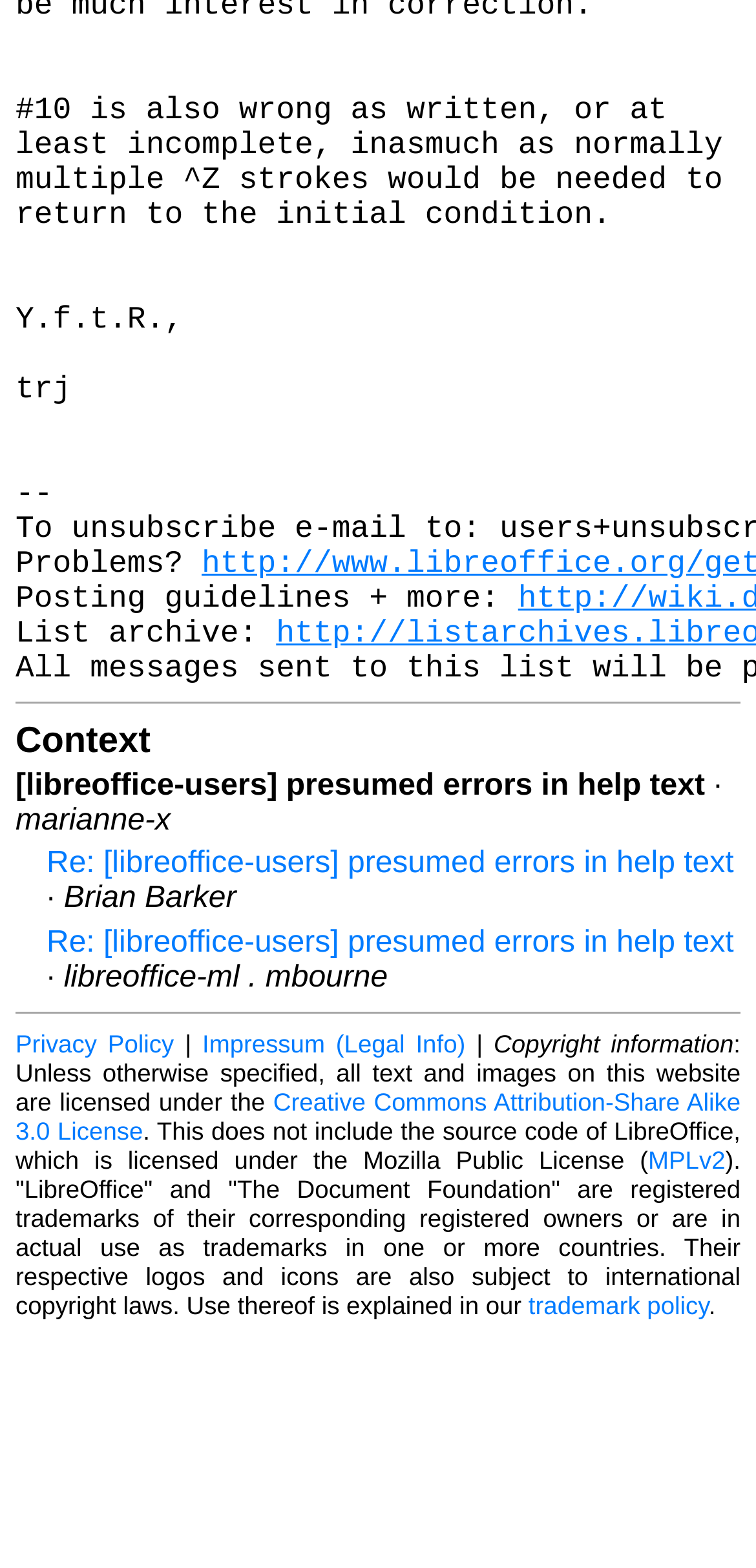What is the purpose of the 'Context' section?
Using the image, provide a detailed and thorough answer to the question.

The 'Context' section appears to provide background information or context related to the discussion thread or email, as it is separated from the rest of the content by a horizontal separator and has a distinct heading.